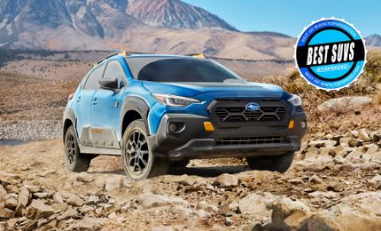List and describe all the prominent features within the image.

The image showcases a striking 2024 Subaru Crosstrek Wilderness, designed for rugged terrain and outdoor adventures. The vehicle, featuring a bold blue exterior, is positioned on a rocky landscape, highlighting its capability to navigate challenging environments. Its robust design includes protective cladding and off-road enhancements, symbolizing durability and versatility. In the corner of the image, a badge prominently displays "BEST SUVS," emphasizing the Crosstrek's recognition in the compact SUV category. The backdrop features mountainous terrain, further accentuating the car's adventurous spirit, making it an ideal choice for those who seek exploration and outdoor activities.